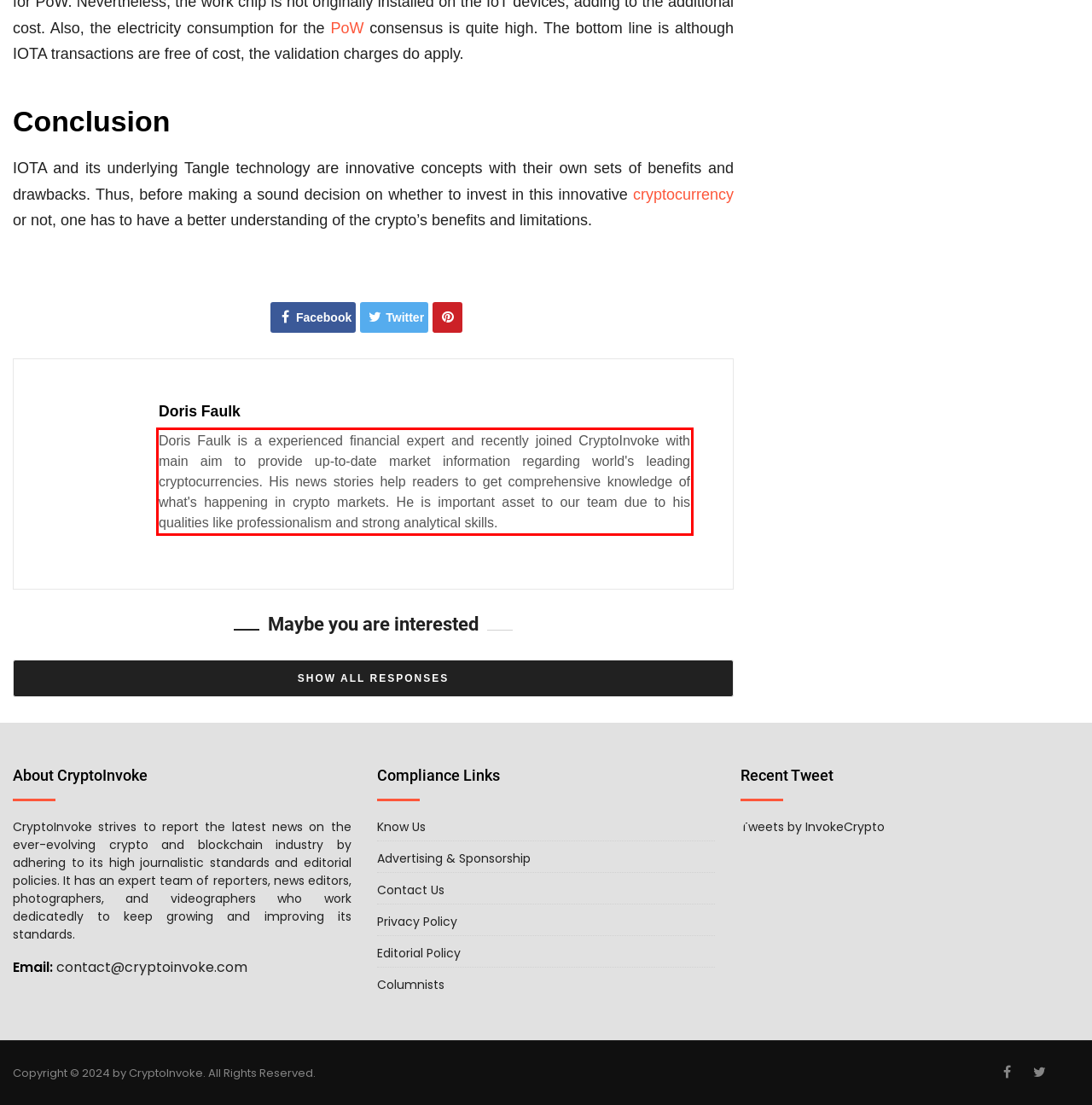From the provided screenshot, extract the text content that is enclosed within the red bounding box.

Doris Faulk is a experienced financial expert and recently joined CryptoInvoke with main aim to provide up-to-date market information regarding world's leading cryptocurrencies. His news stories help readers to get comprehensive knowledge of what's happening in crypto markets. He is important asset to our team due to his qualities like professionalism and strong analytical skills.